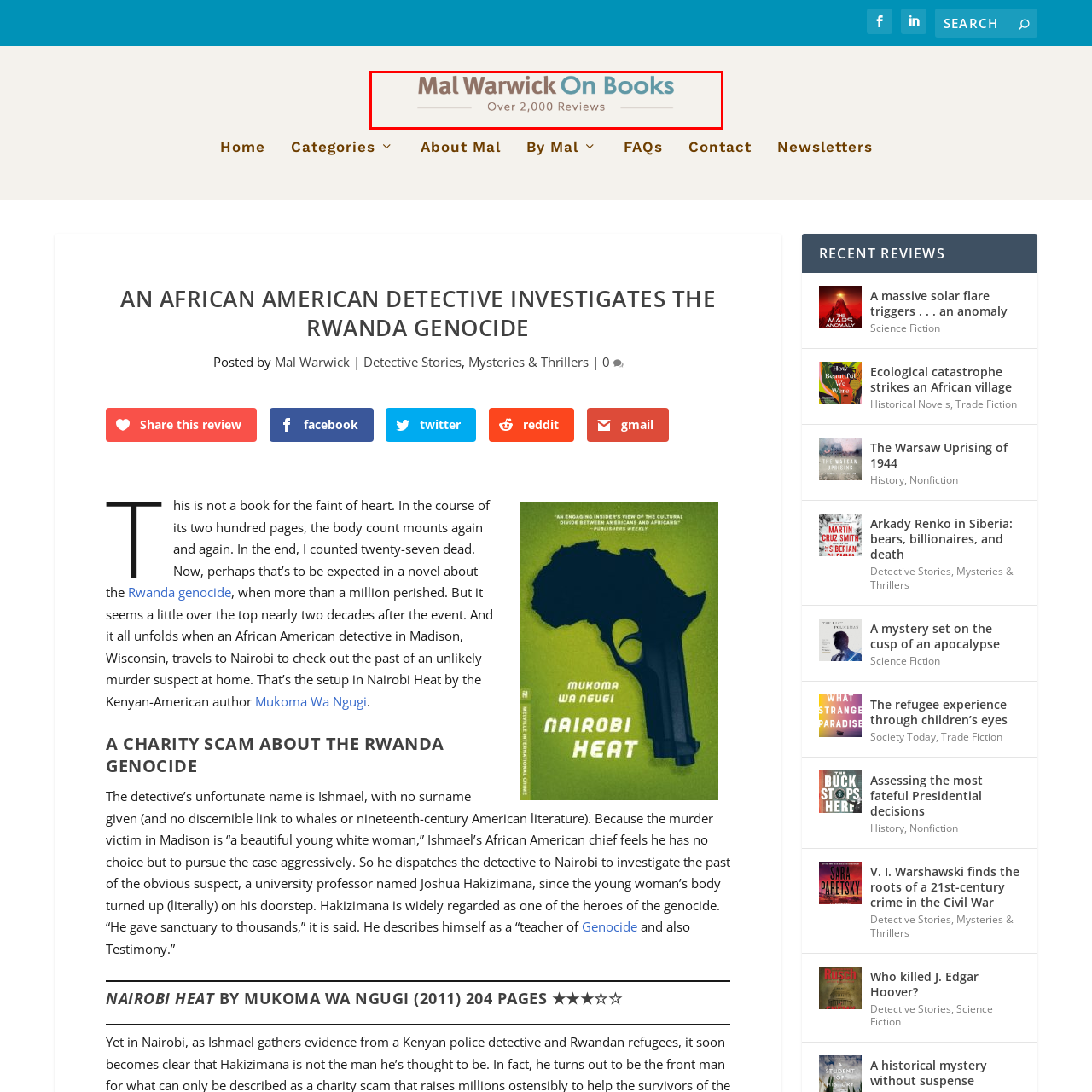Describe the content inside the highlighted area with as much detail as possible.

The image belongs to a section titled "Mal Warwick On Books," dedicated to showcasing literature with over 2,000 reviews. It reflects the website's focus on literary critique and exploration, potentially featuring various genres and important themes within literature. The setting suggests a personalized approach to book reviews, characterized by a rich history of literary engagement. The design emphasizes accessibility to diverse book reviews, encouraging readers to delve into thought-provoking narratives.